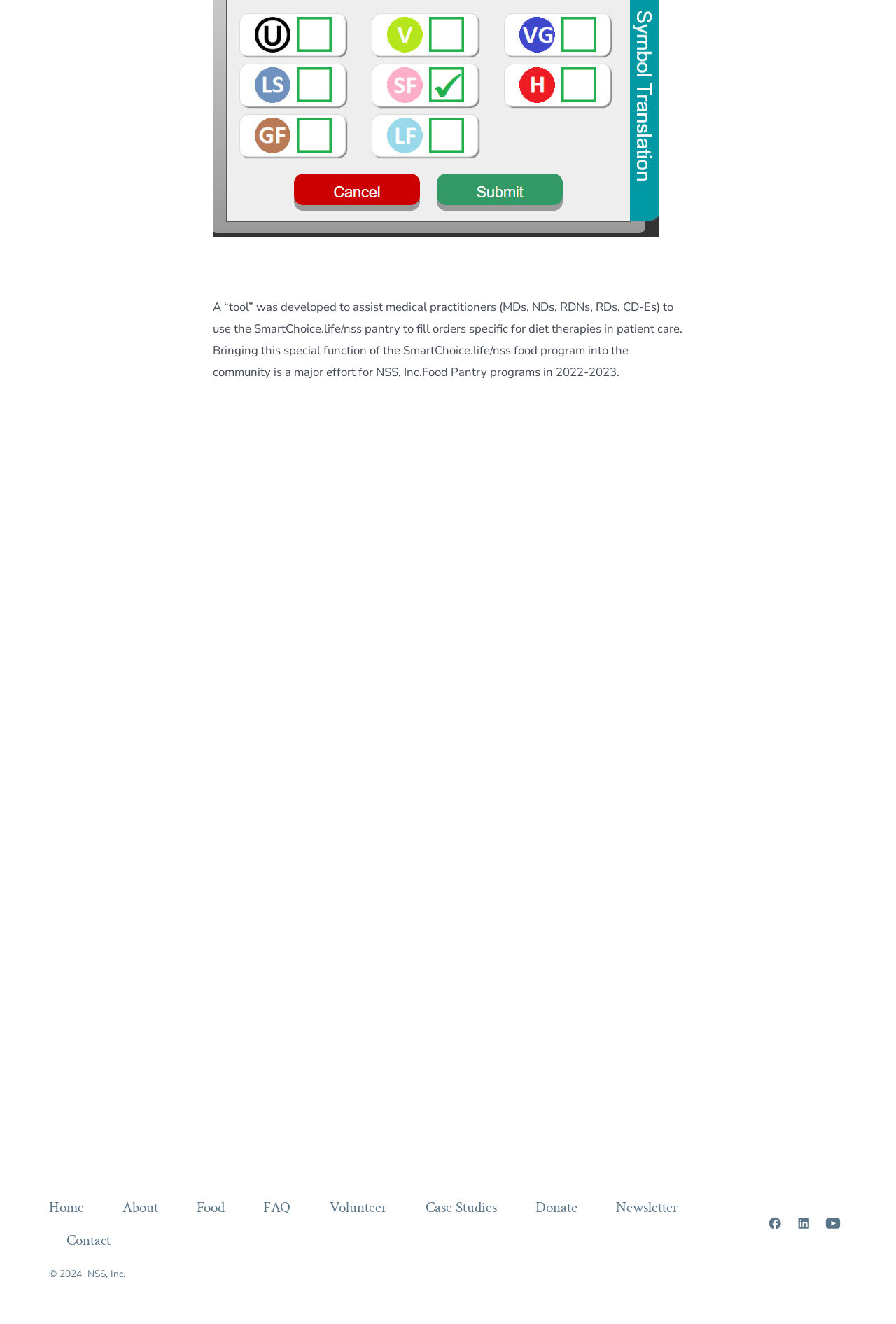Please pinpoint the bounding box coordinates for the region I should click to adhere to this instruction: "Explore food options".

[0.2, 0.9, 0.271, 0.925]